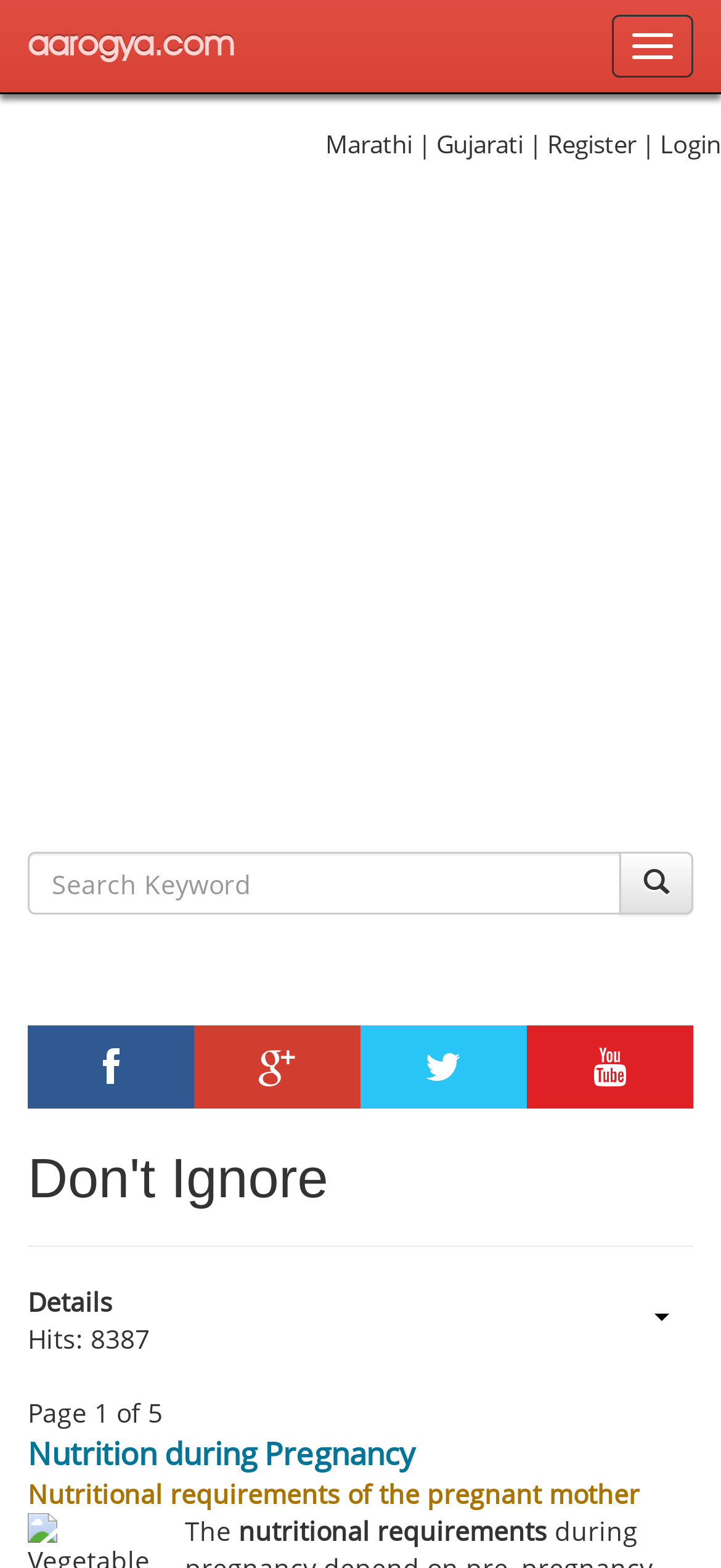Please determine the bounding box coordinates of the element to click on in order to accomplish the following task: "Toggle navigation". Ensure the coordinates are four float numbers ranging from 0 to 1, i.e., [left, top, right, bottom].

[0.849, 0.009, 0.962, 0.049]